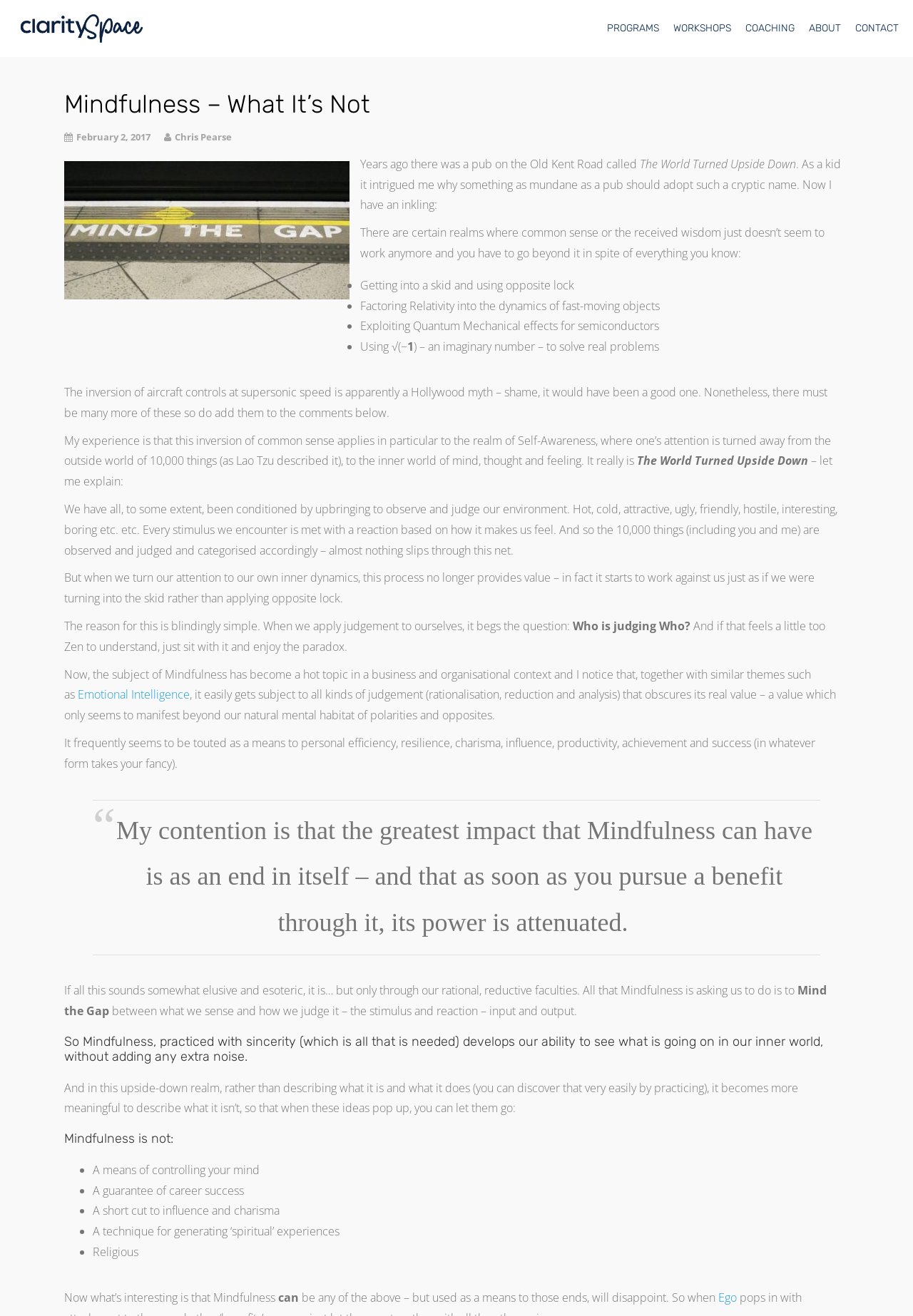Please specify the bounding box coordinates of the clickable section necessary to execute the following command: "Click on the 'PROGRAMS' link".

[0.657, 0.009, 0.73, 0.035]